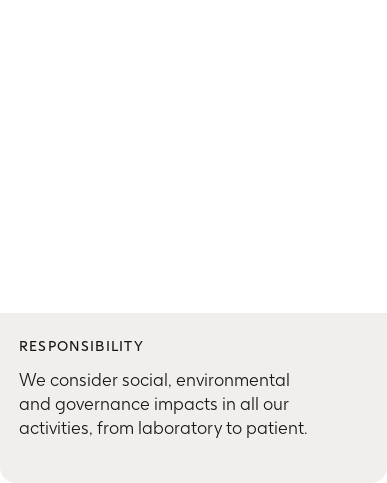What kind of impacts are considered in the organization's activities?
Refer to the image and give a detailed answer to the query.

The caption states that the organization considers social, environmental, and governance impacts in all their activities, from laboratory to patient, which conveys a commitment to addressing comprehensive responsibility.